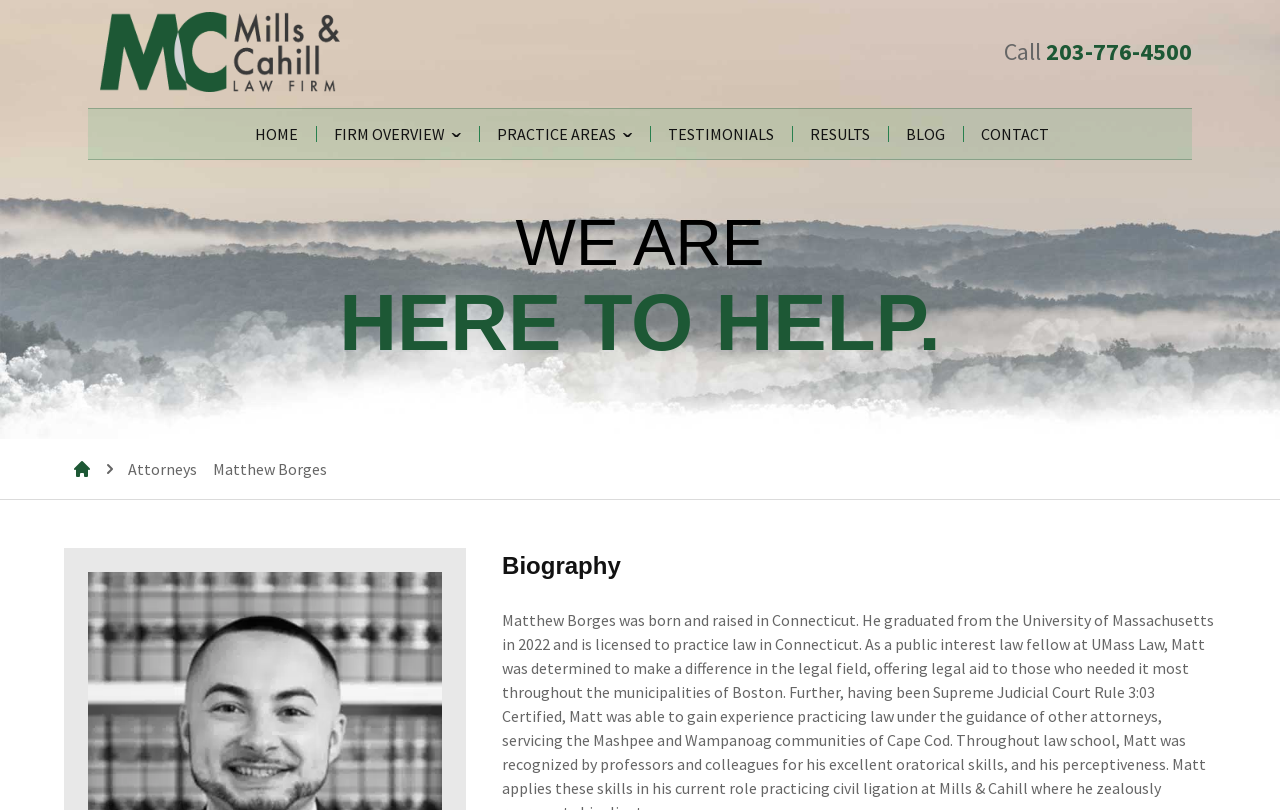What is the name of the law firm?
Please give a detailed and elaborate explanation in response to the question.

I found the name of the law firm by looking at the top-left corner of the webpage, where it says 'Mills & Cahill | LAW FIRM' in a link and an image.